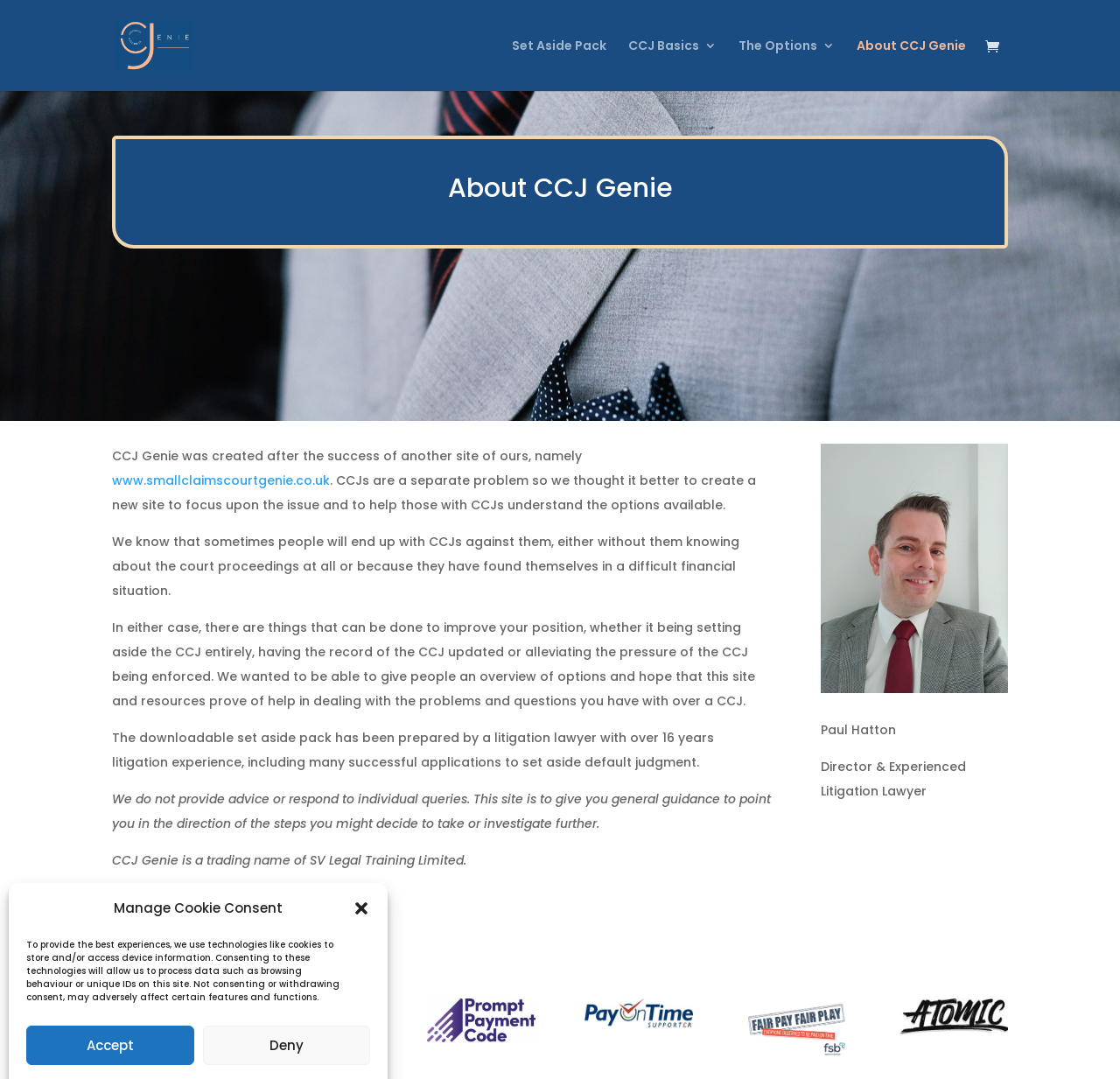Extract the heading text from the webpage.

About CCJ Genie